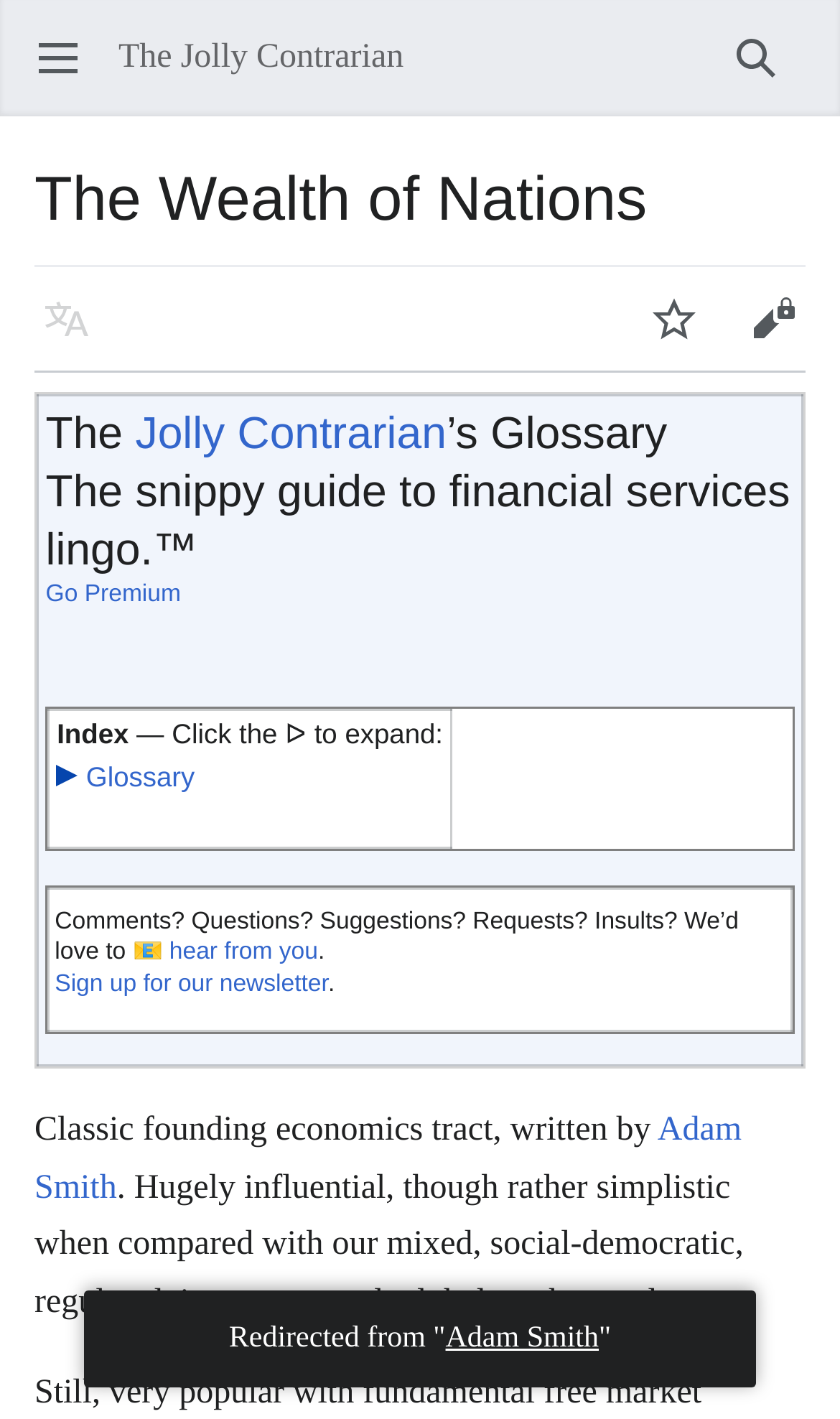Provide the bounding box coordinates of the section that needs to be clicked to accomplish the following instruction: "Check the help center."

None